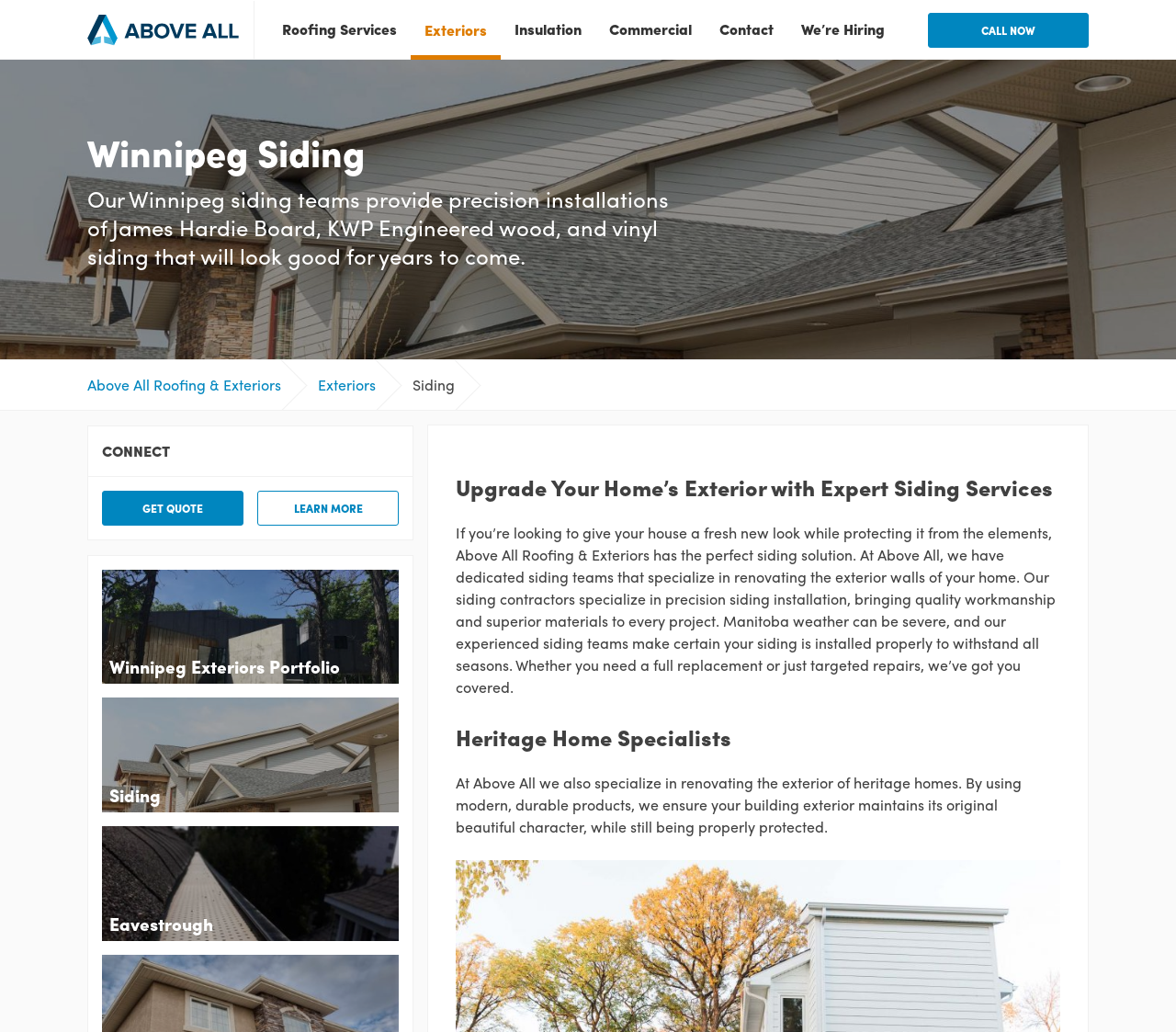Bounding box coordinates are given in the format (top-left x, top-left y, bottom-right x, bottom-right y). All values should be floating point numbers between 0 and 1. Provide the bounding box coordinate for the UI element described as: Above All Roofing & Exteriors

[0.062, 0.349, 0.239, 0.397]